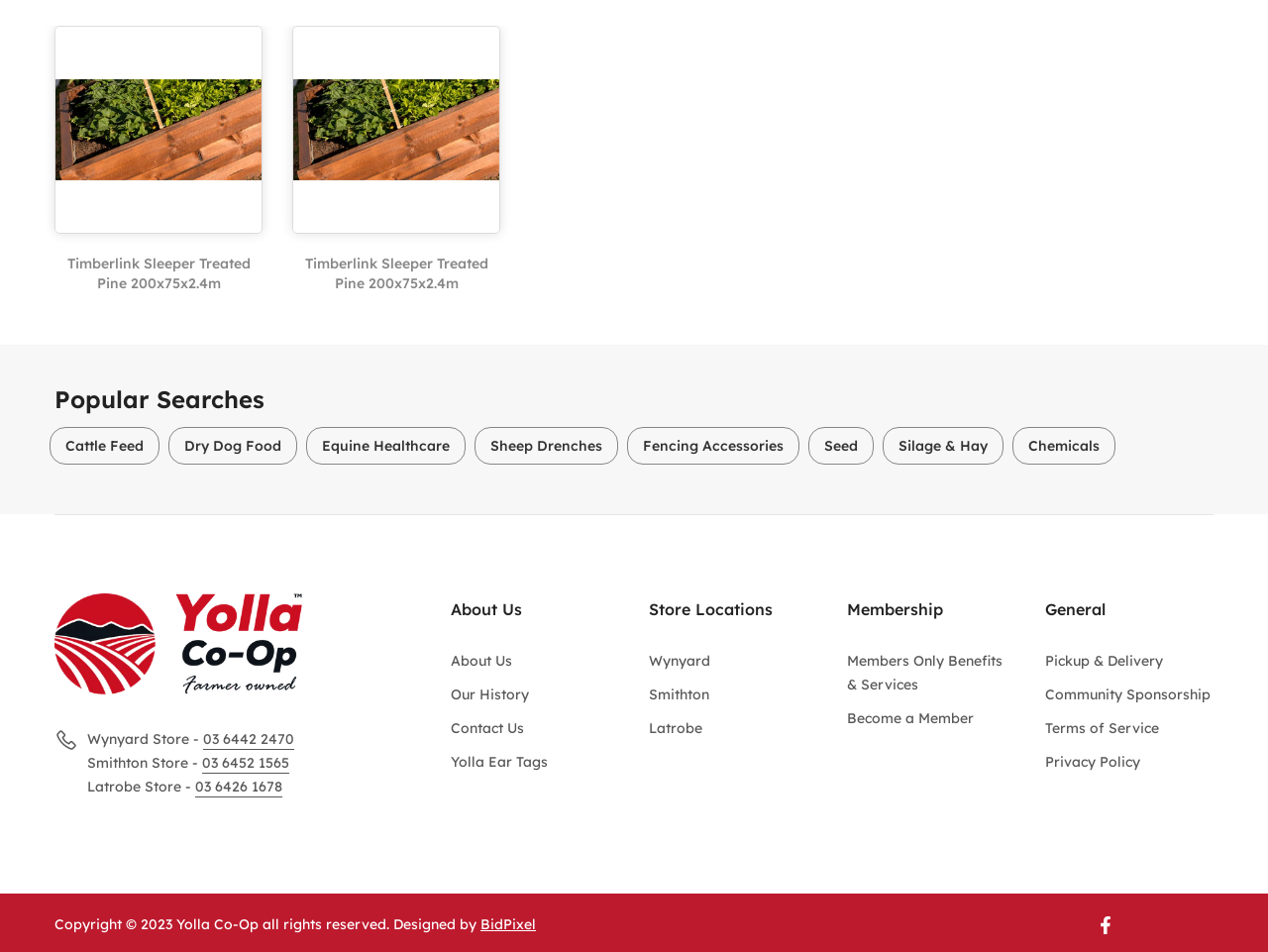Answer the following in one word or a short phrase: 
What is the name of the product shown?

Timberlink Sleeper Treated Pine 200x75x2.4m